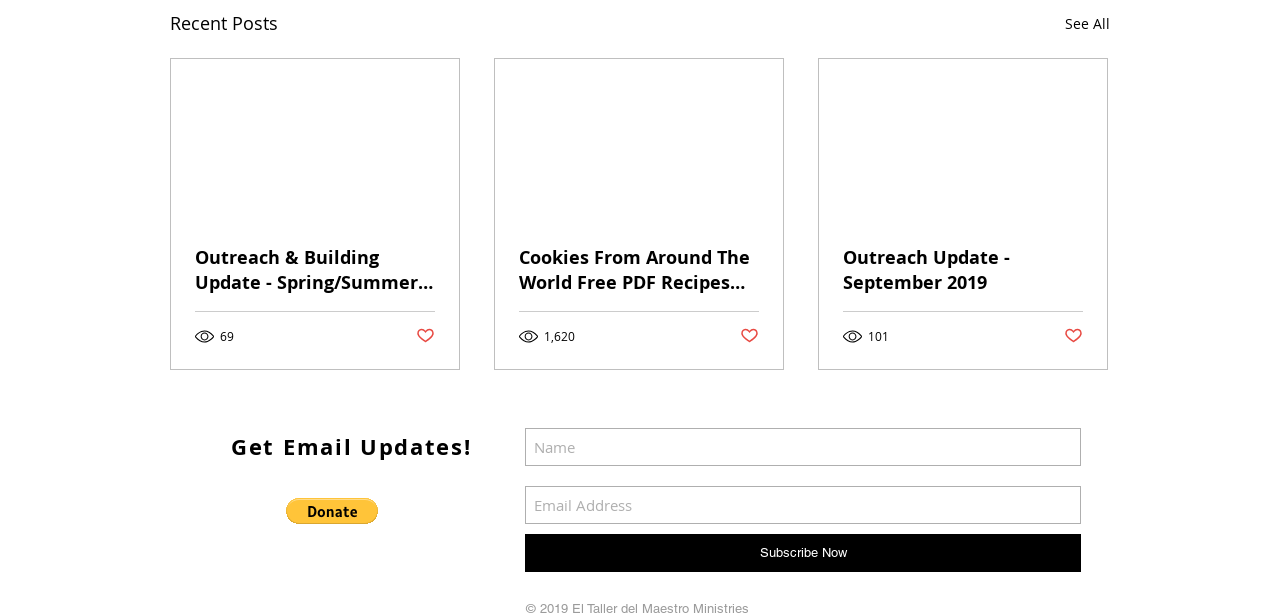Please indicate the bounding box coordinates of the element's region to be clicked to achieve the instruction: "Subscribe to the newsletter". Provide the coordinates as four float numbers between 0 and 1, i.e., [left, top, right, bottom].

[0.41, 0.867, 0.845, 0.929]